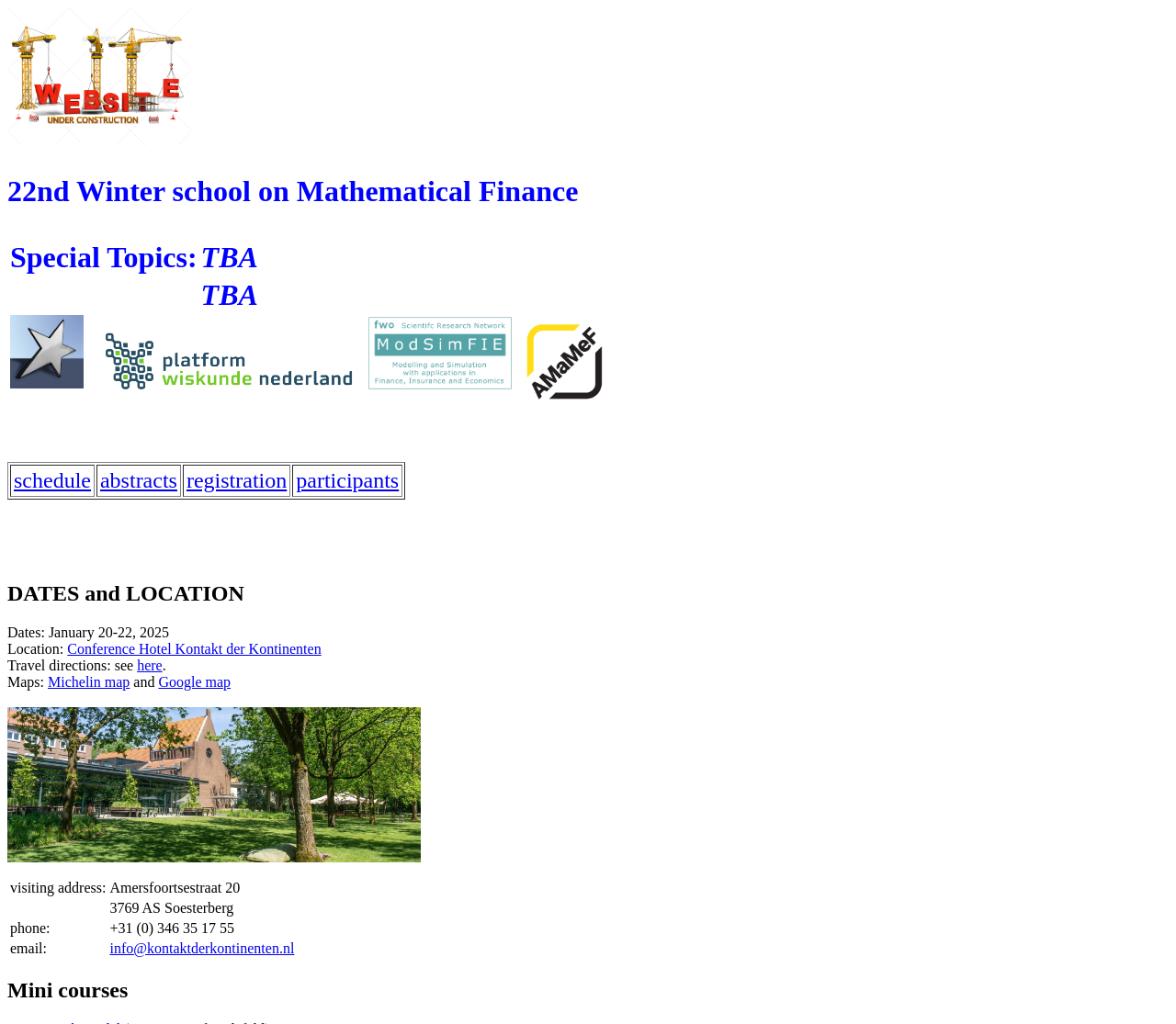Determine the bounding box coordinates of the element's region needed to click to follow the instruction: "view schedule". Provide these coordinates as four float numbers between 0 and 1, formatted as [left, top, right, bottom].

[0.009, 0.453, 0.08, 0.485]